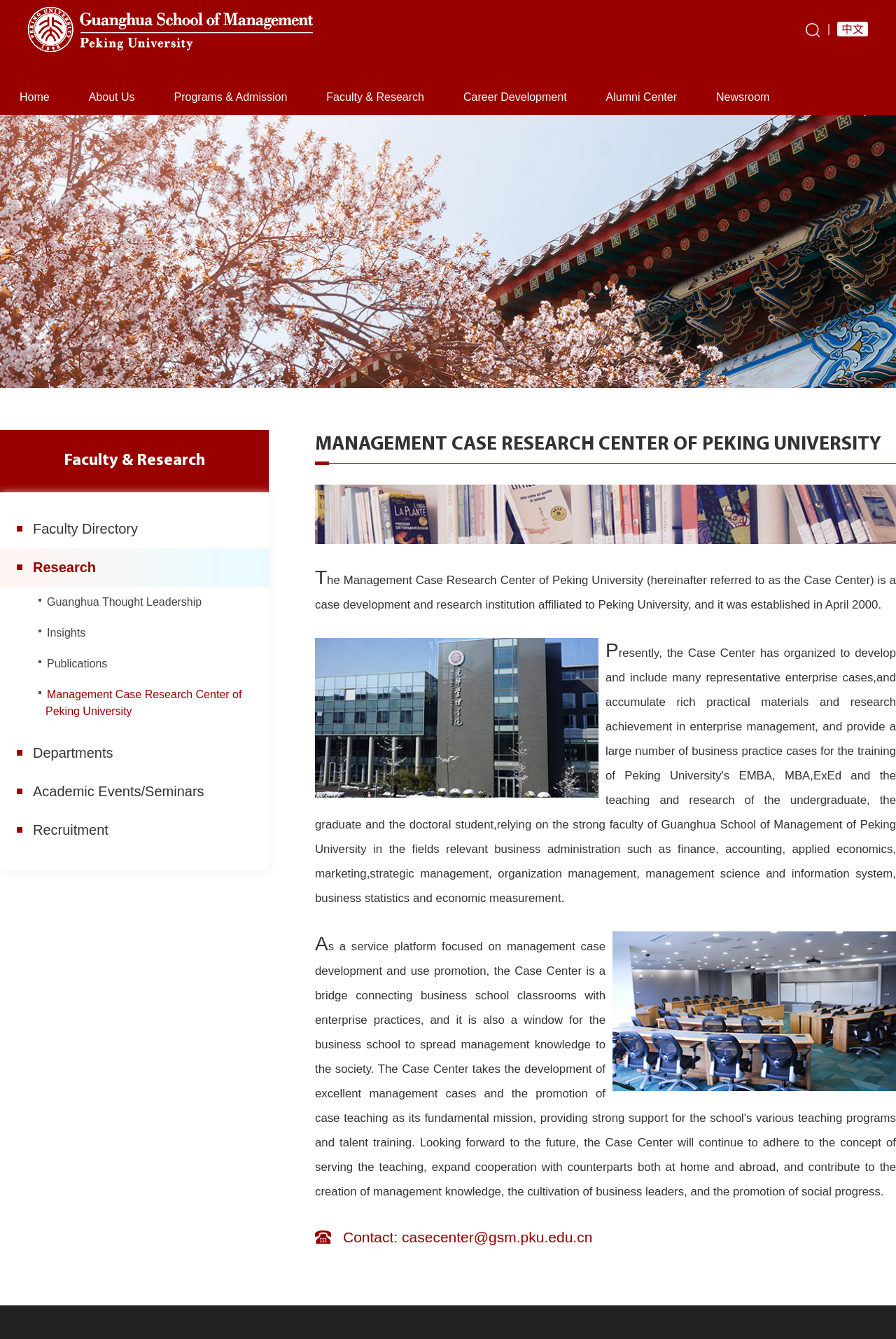Given the description "Publications", determine the bounding box of the corresponding UI element.

[0.0, 0.484, 0.3, 0.507]